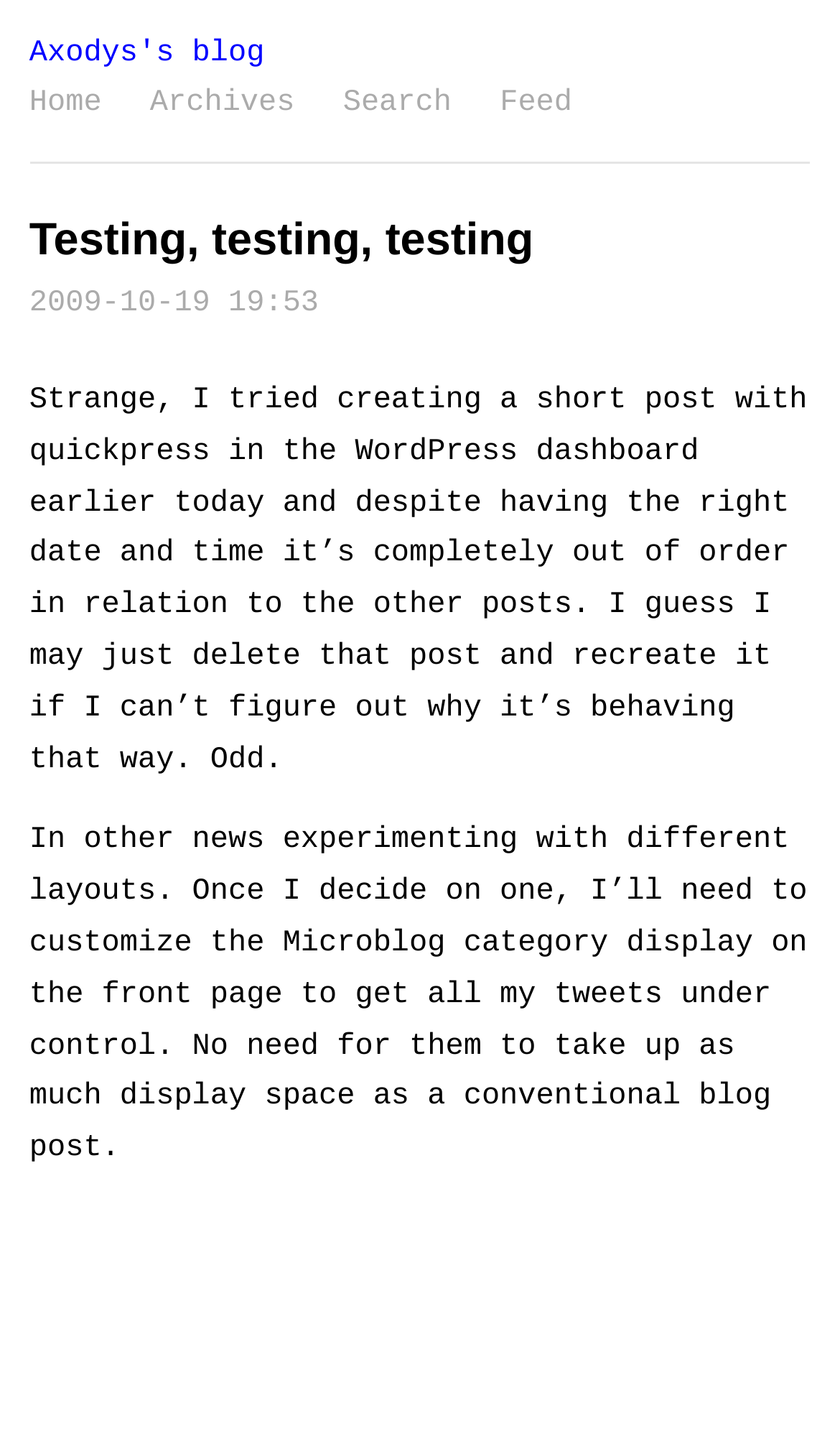Based on the element description: "Search", identify the UI element and provide its bounding box coordinates. Use four float numbers between 0 and 1, [left, top, right, bottom].

[0.408, 0.061, 0.538, 0.085]